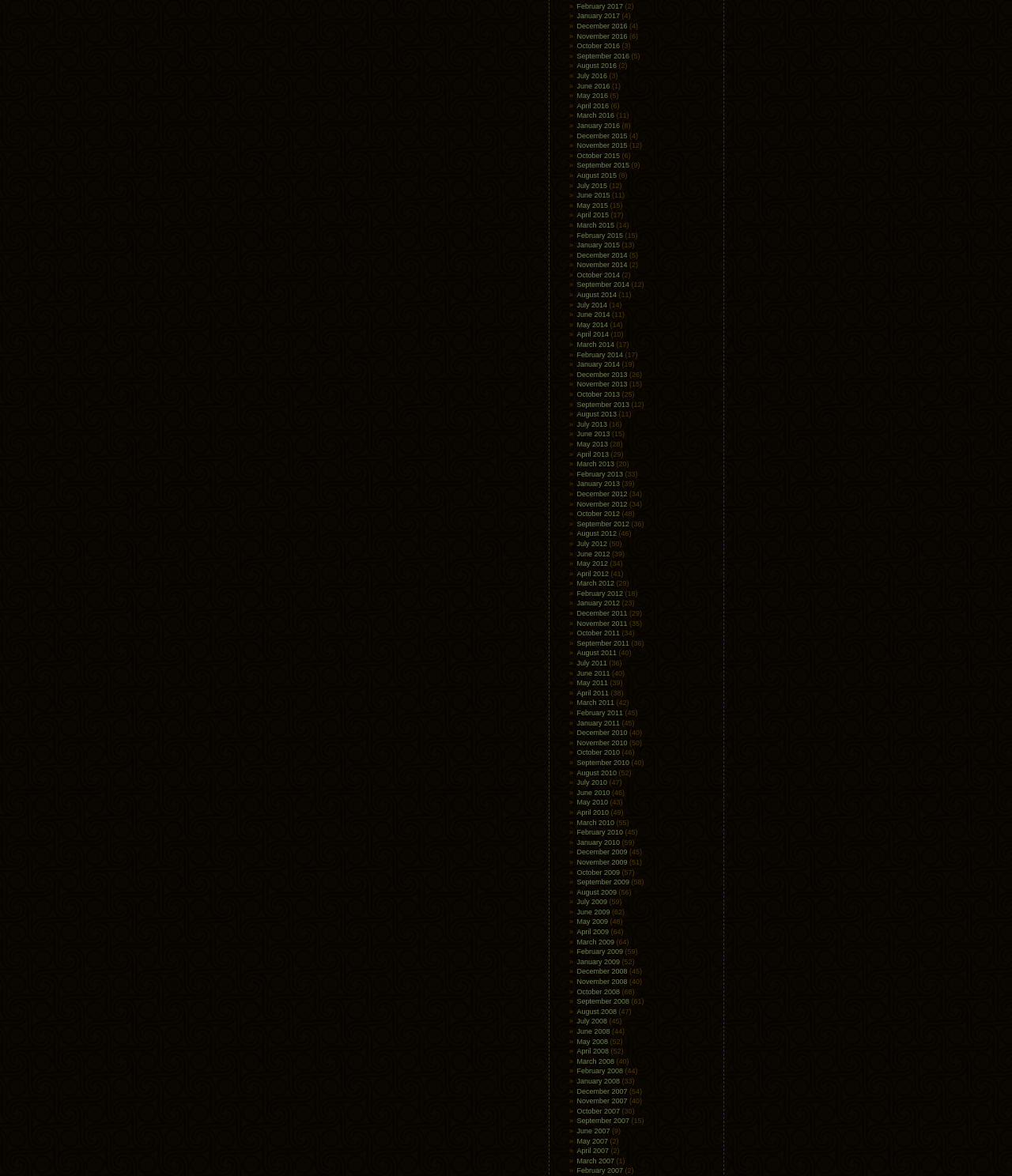Locate the bounding box coordinates of the element to click to perform the following action: 'View February 2017'. The coordinates should be given as four float values between 0 and 1, in the form of [left, top, right, bottom].

[0.57, 0.002, 0.616, 0.009]